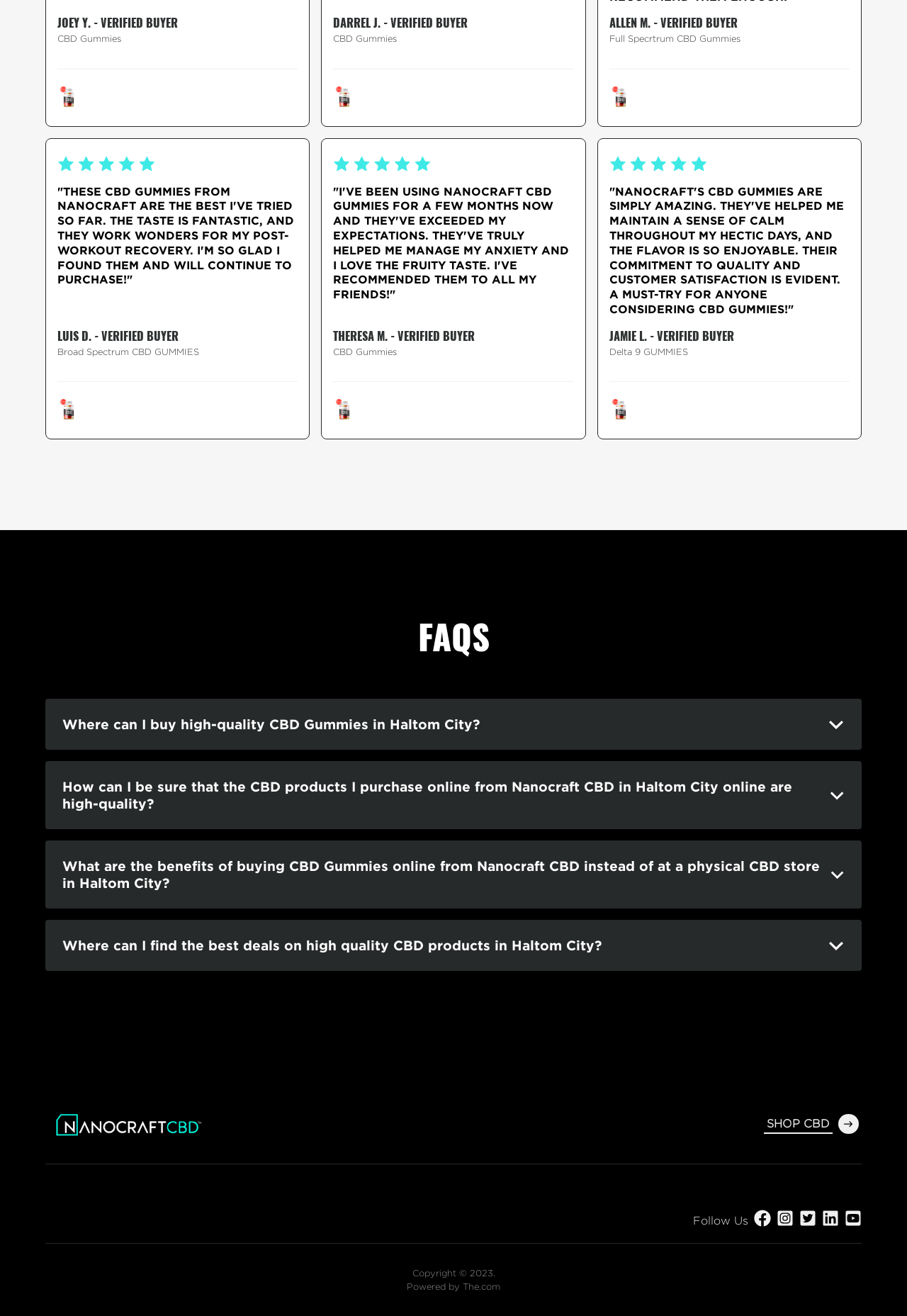What is the name of the company mentioned on this webpage?
Using the visual information, reply with a single word or short phrase.

Nanocraft CBD